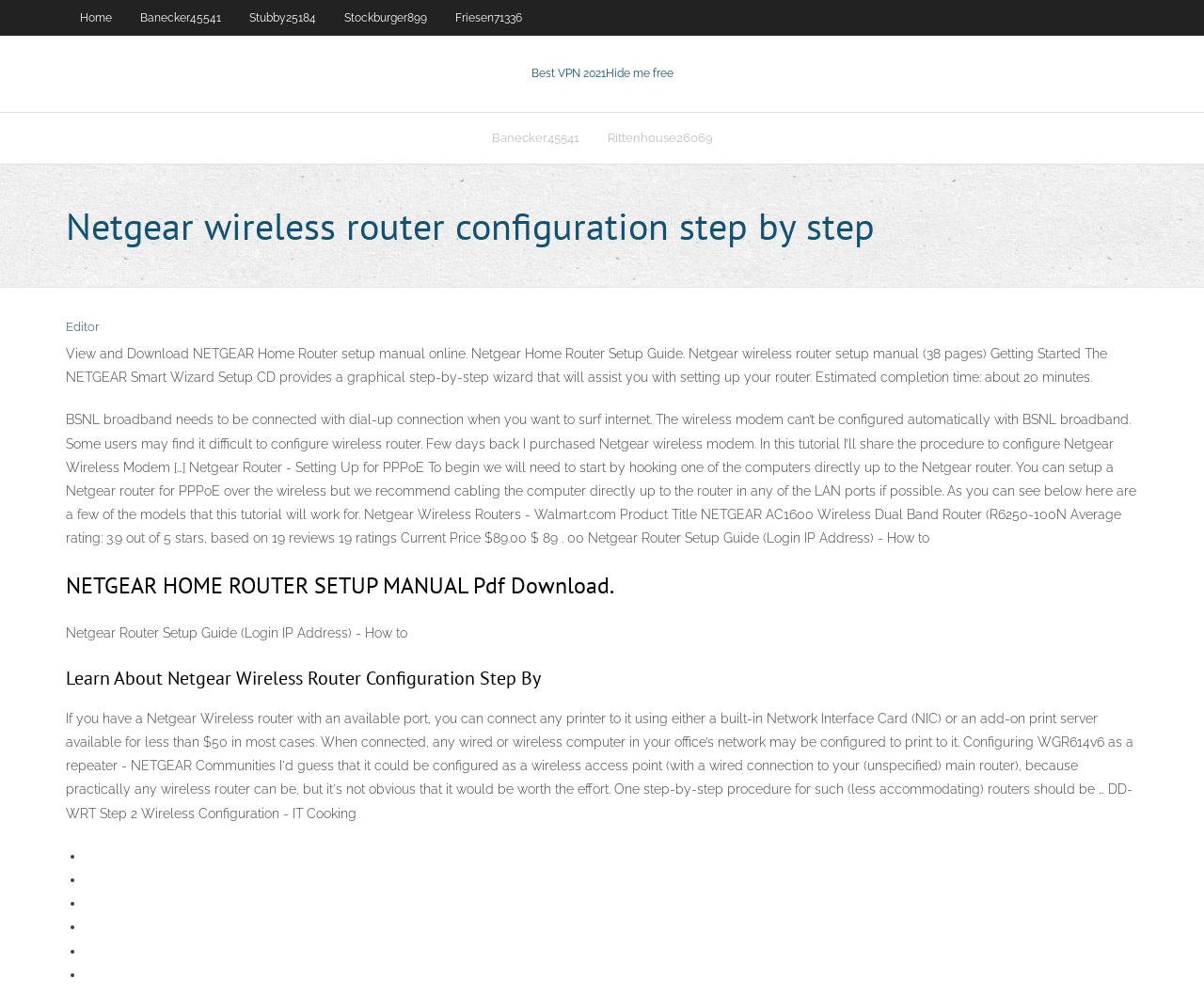Please answer the following question using a single word or phrase: 
What type of connection does BSNL broadband need?

Dial-up connection